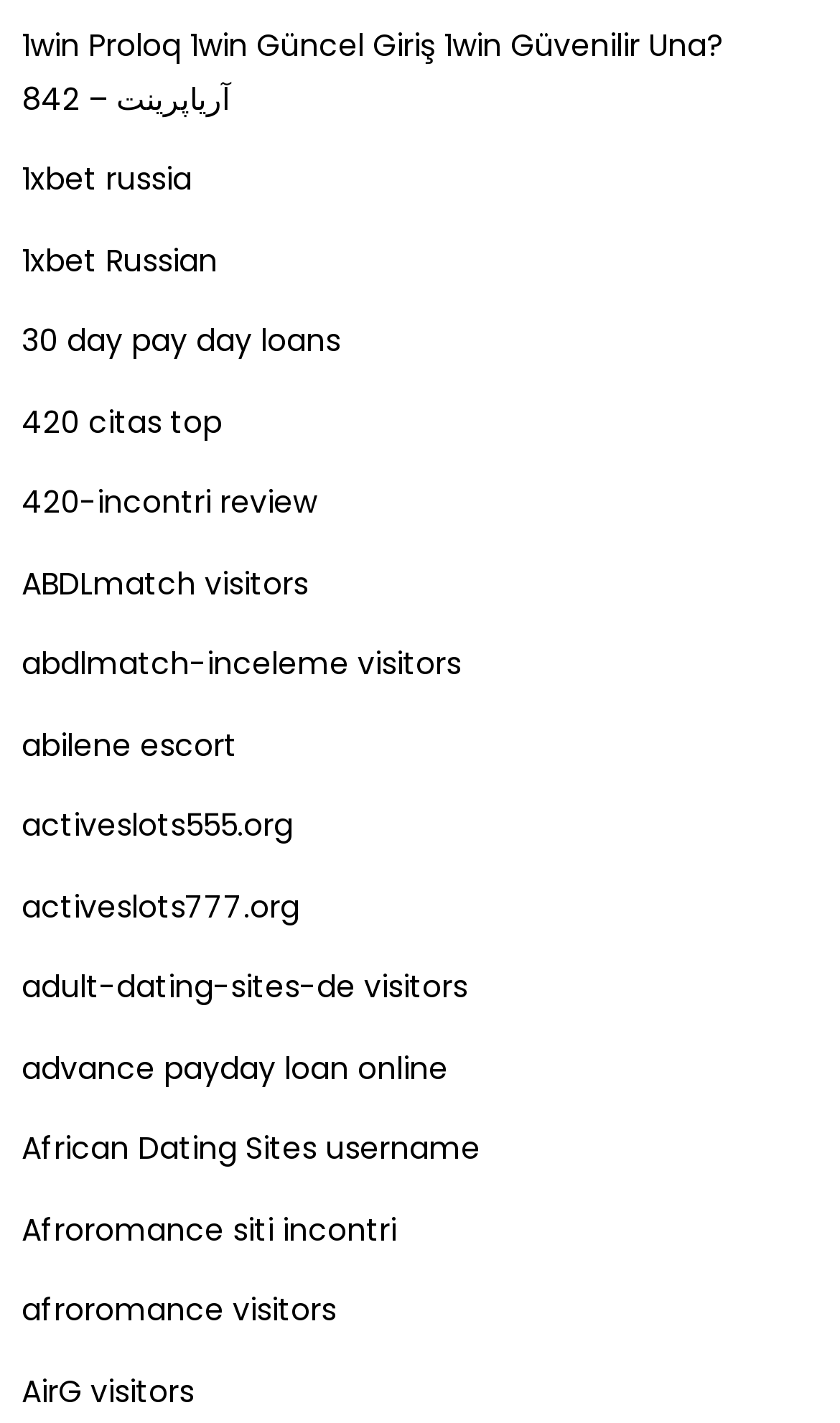What is the first link on the webpage?
Based on the image, answer the question with a single word or brief phrase.

1win Proloq 1win Güncel Giriş 1win Güvenilir Una?